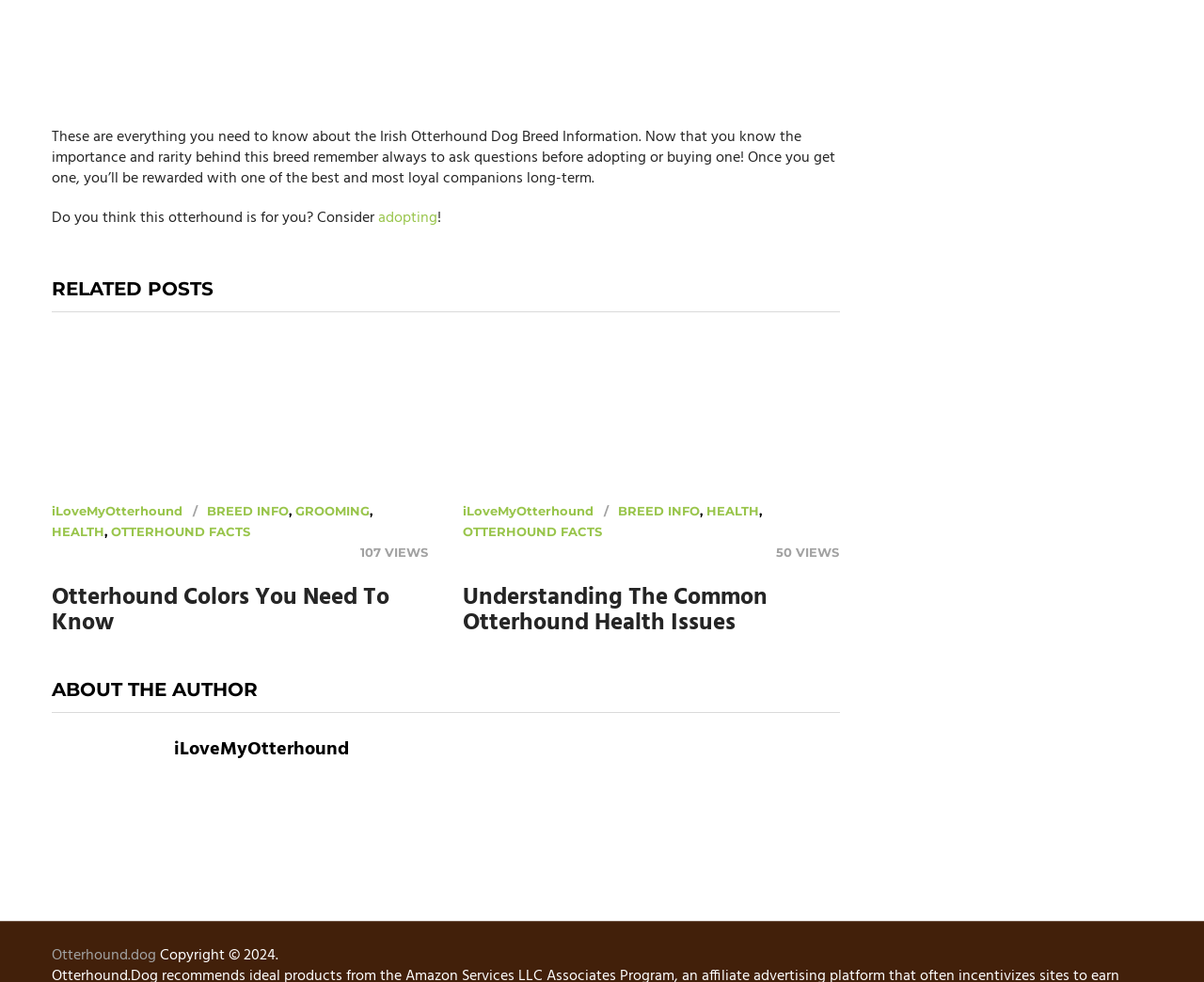What is the copyright year of this webpage?
Based on the image, answer the question in a detailed manner.

The copyright year of this webpage is 2024, as indicated by the text 'Copyright © 2024' at the bottom of the webpage.